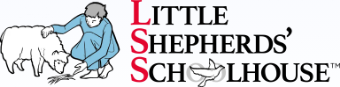Give an in-depth summary of the scene depicted in the image.

The image features the logo of "Little Shepherds' Schoolhouse," which symbolizes an early childhood education center associated with the Roman Catholic Archdiocese of Singapore. The logo creatively combines elements of care, education, and nurturing, with a visual of a child interacting with a sheep, indicating a gentle, pastoral theme. The text "LITTLE SHEPHERDS' SCHOOLHOUSE" is prominently displayed, with "LSS" in red, emphasizing the institution's identity. This branding reflects the school's commitment to developing young minds in a caring and supportive environment, fostering educational values rooted in community and faith.